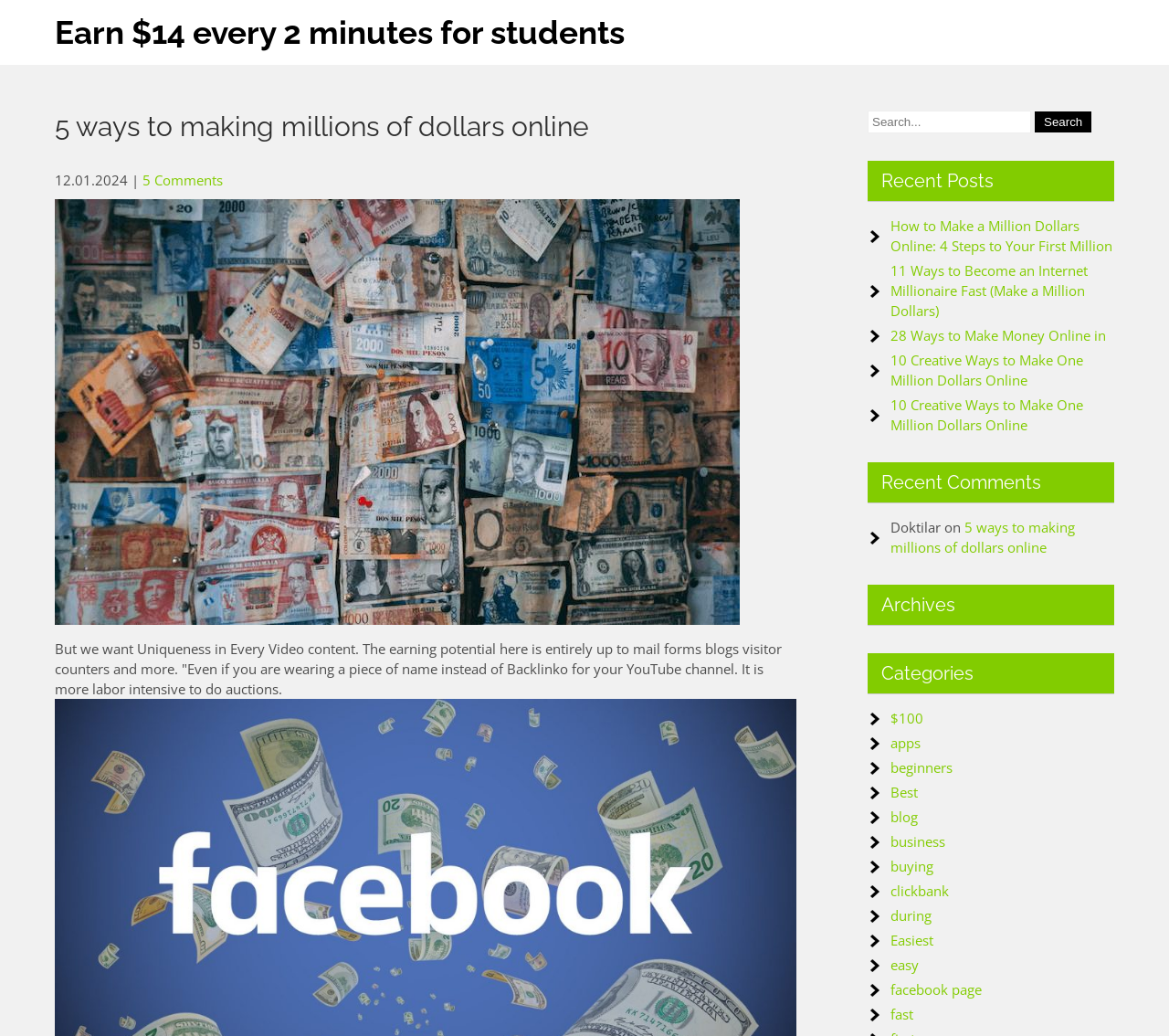Please locate and generate the primary heading on this webpage.

Earn $14 every 2 minutes for students